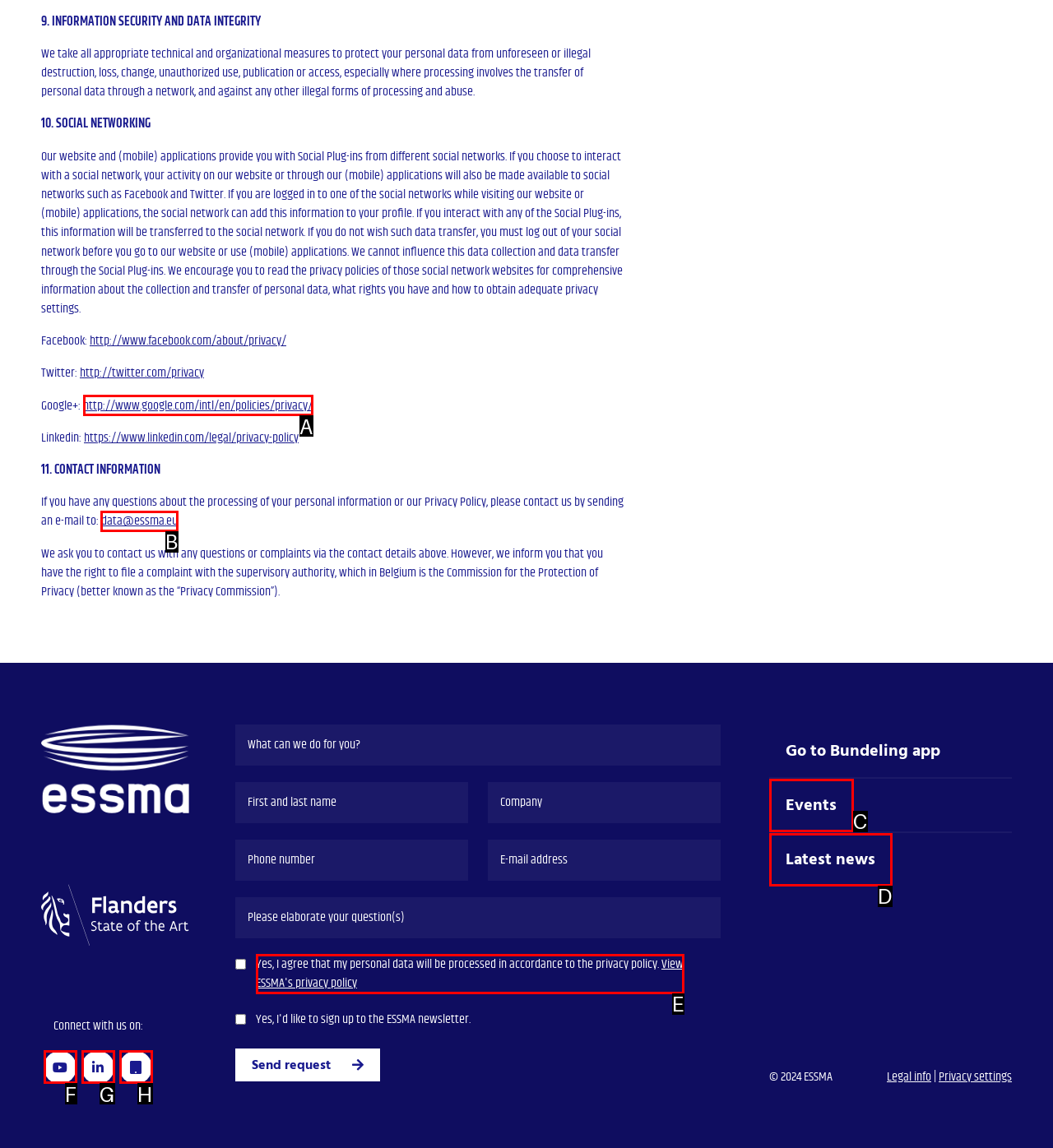Identify the correct HTML element to click to accomplish this task: Contact ESSMA via email
Respond with the letter corresponding to the correct choice.

B